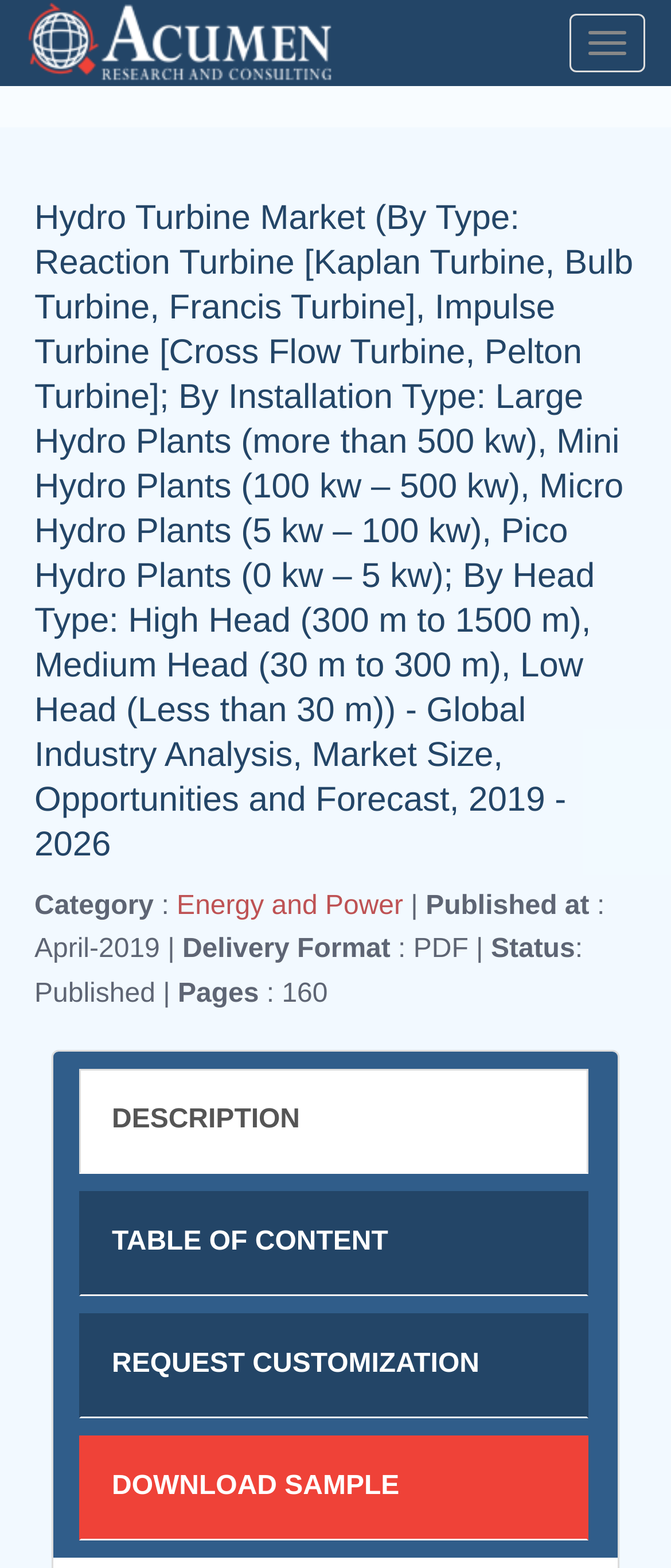What is the format of the report?
Offer a detailed and full explanation in response to the question.

The webpage indicates that the report is available in PDF format, as mentioned in the 'Delivery Format' section.